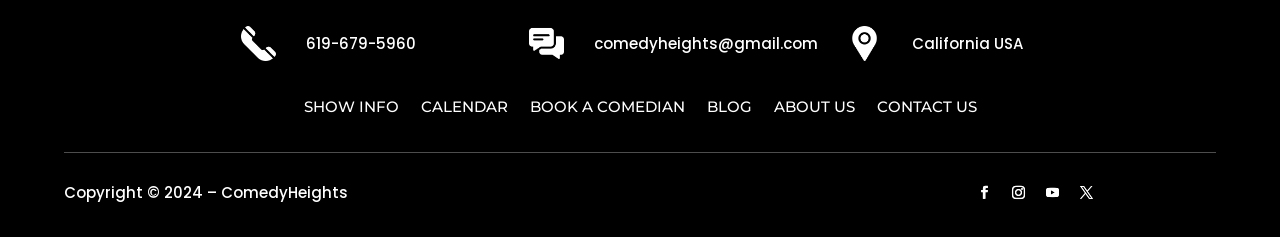What is the phone number?
Please respond to the question with a detailed and well-explained answer.

The phone number can be found in the first layout table, which is a heading element with the text '619-679-5960'.